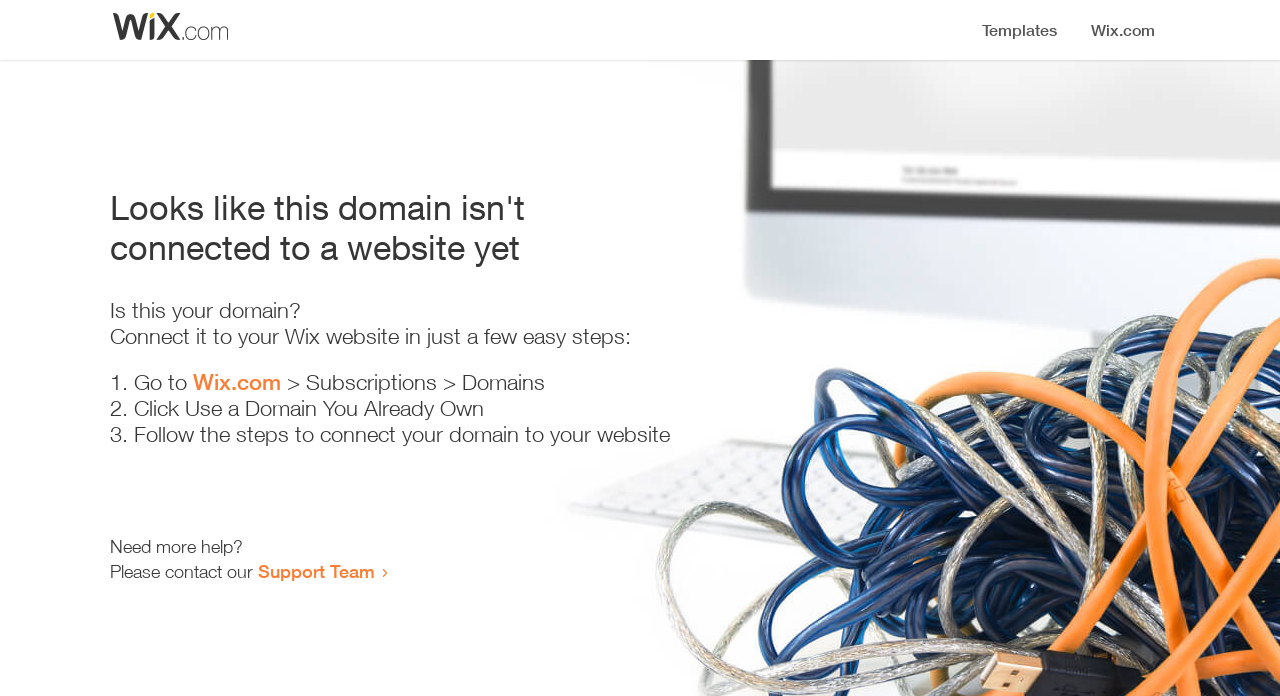Please examine the image and answer the question with a detailed explanation:
What is the user trying to achieve?

The webpage is guiding the user through a process to connect their domain to their Wix website, indicating that the user's goal is to establish this connection.